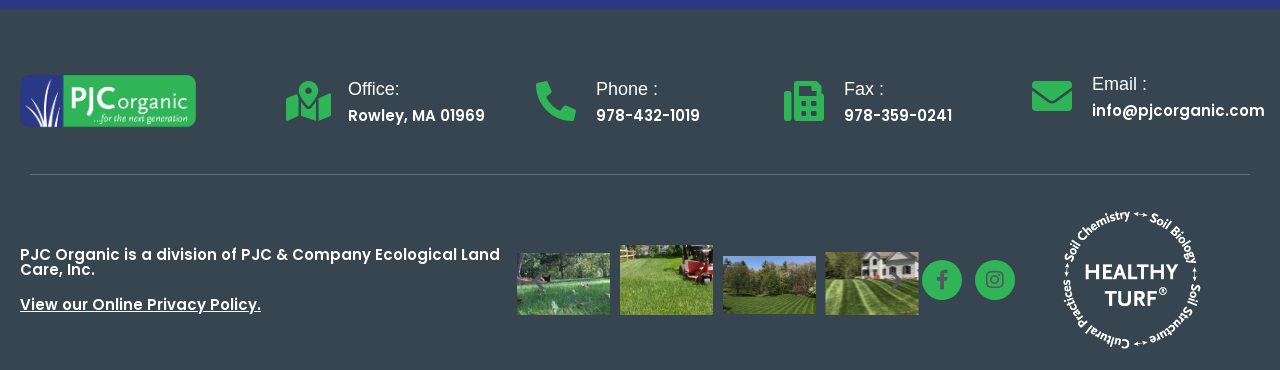Identify the bounding box coordinates of the clickable region to carry out the given instruction: "Click the 'Follow us on Twitter @BlindFolly' link".

None